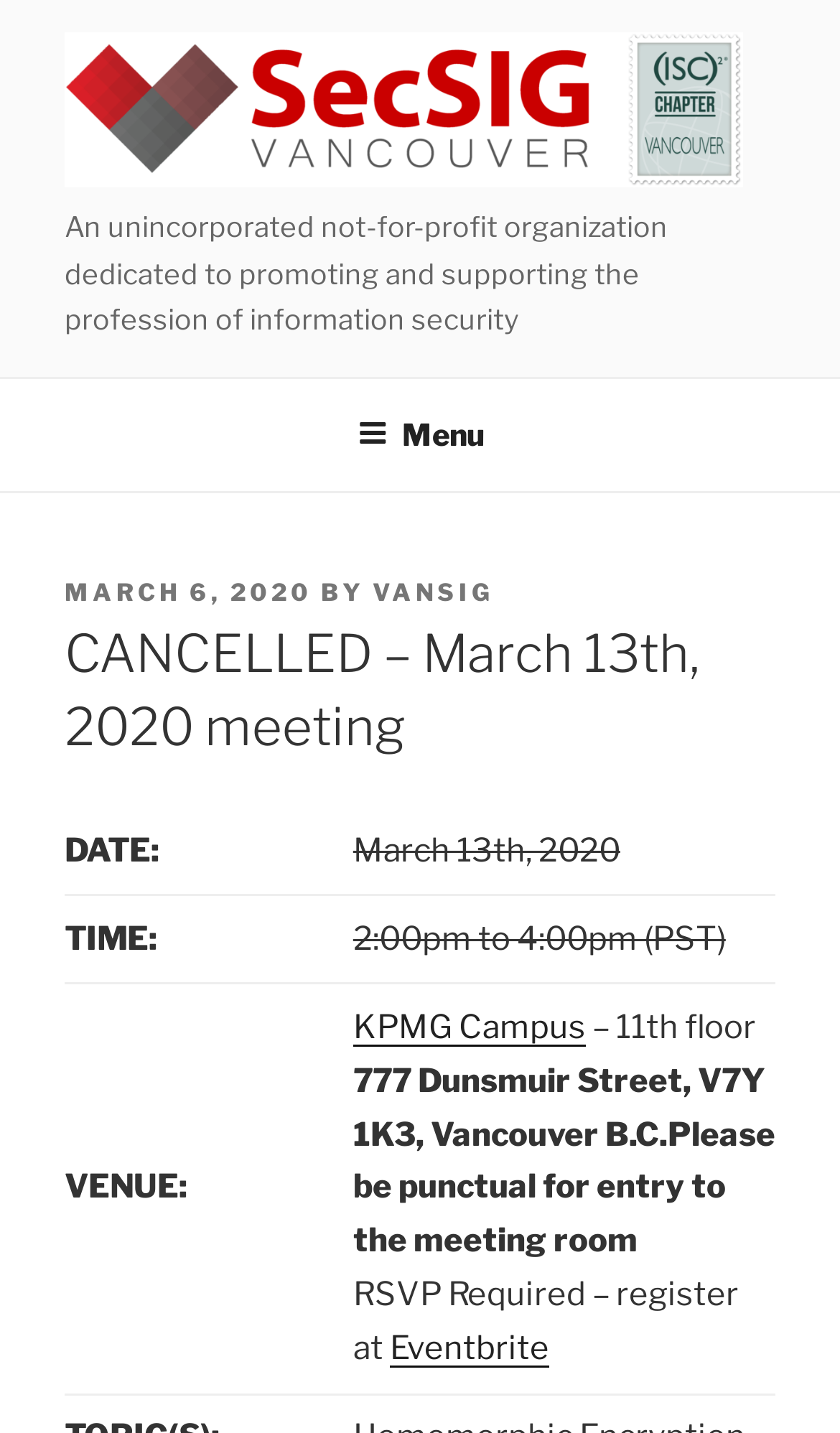Answer the following in one word or a short phrase: 
How can one register for the meeting?

Eventbrite